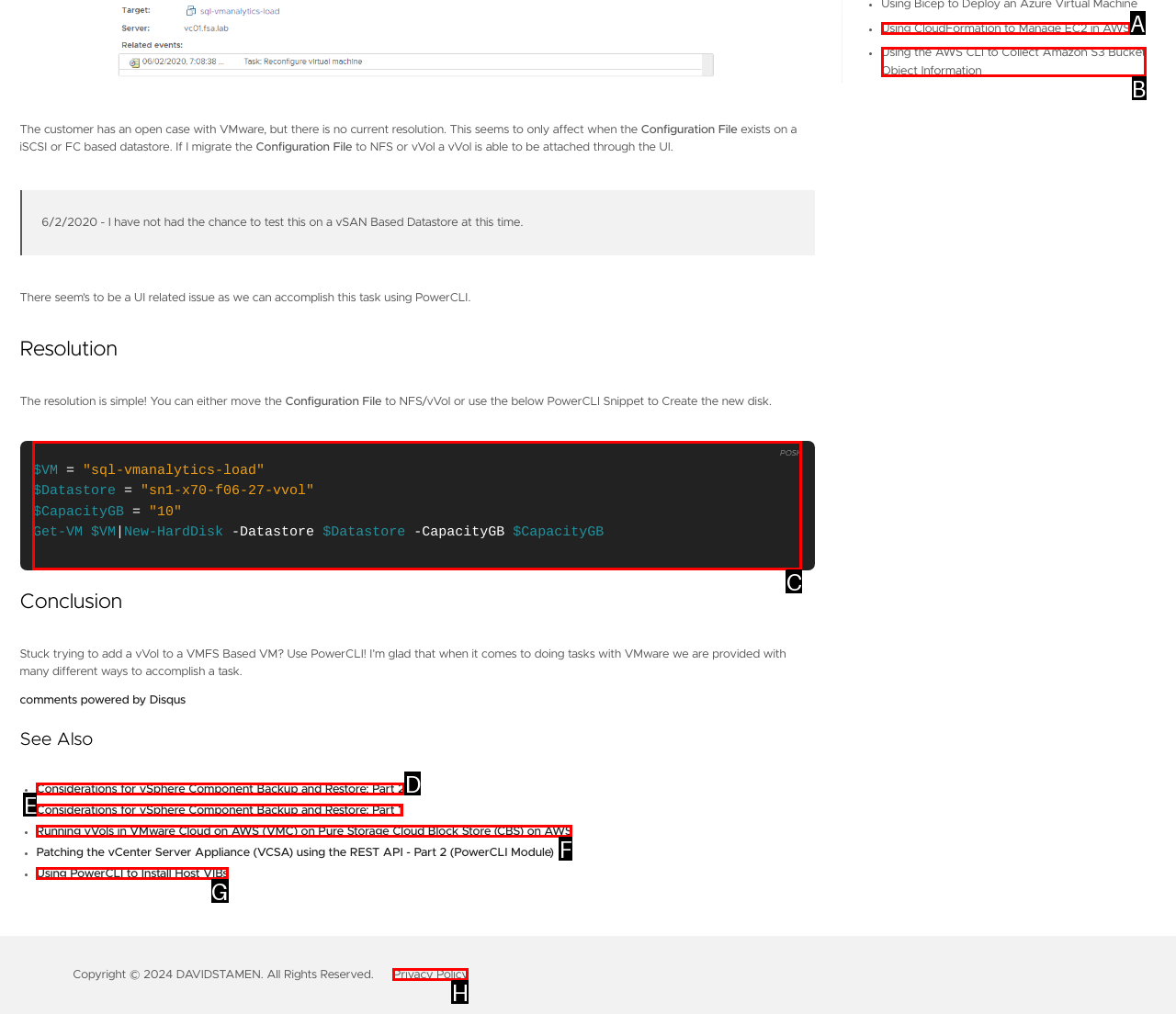Identify the option that corresponds to the description: Privacy Policy 
Provide the letter of the matching option from the available choices directly.

H